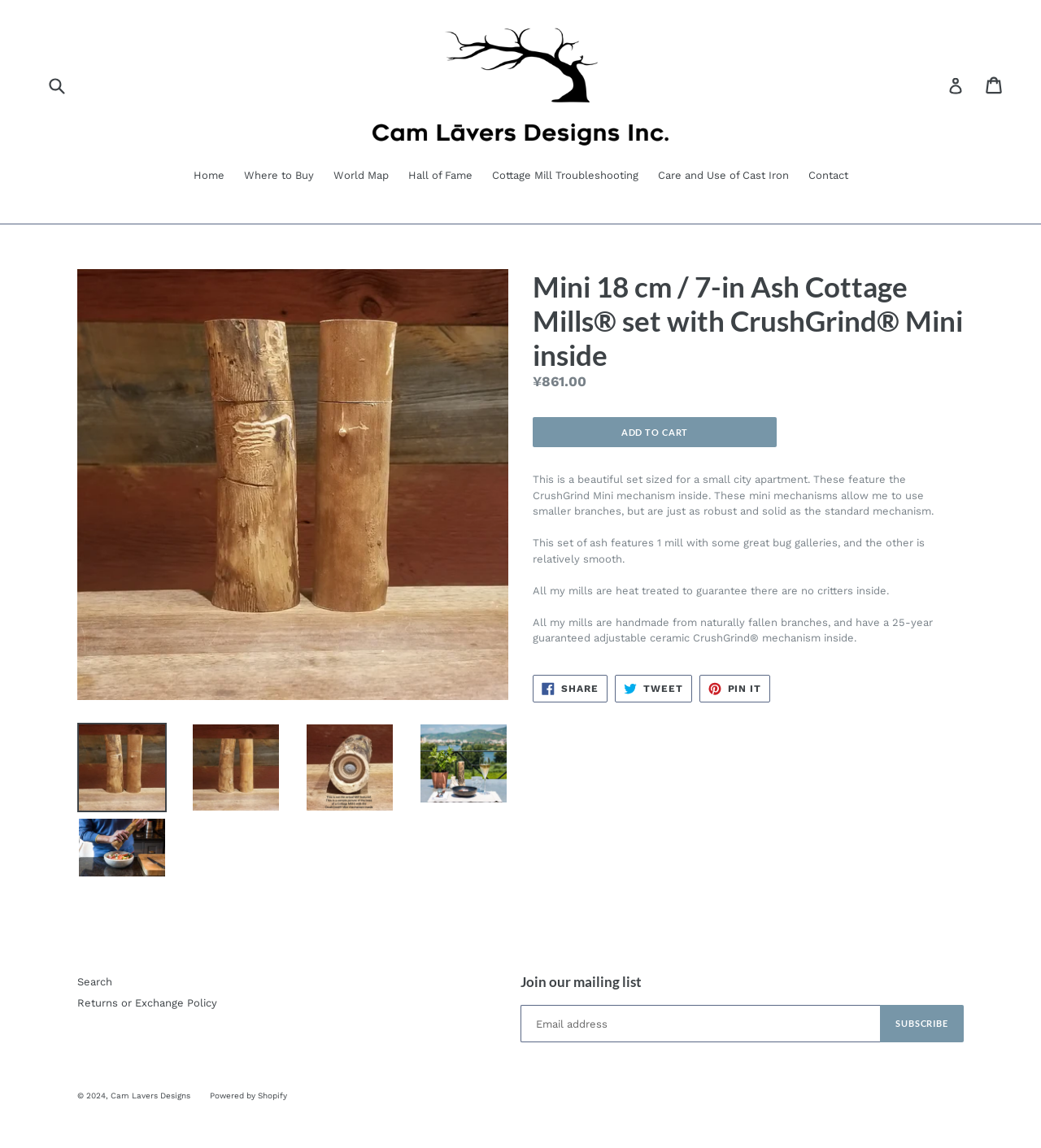Find the bounding box coordinates of the area to click in order to follow the instruction: "Subscribe to the mailing list".

[0.845, 0.875, 0.926, 0.908]